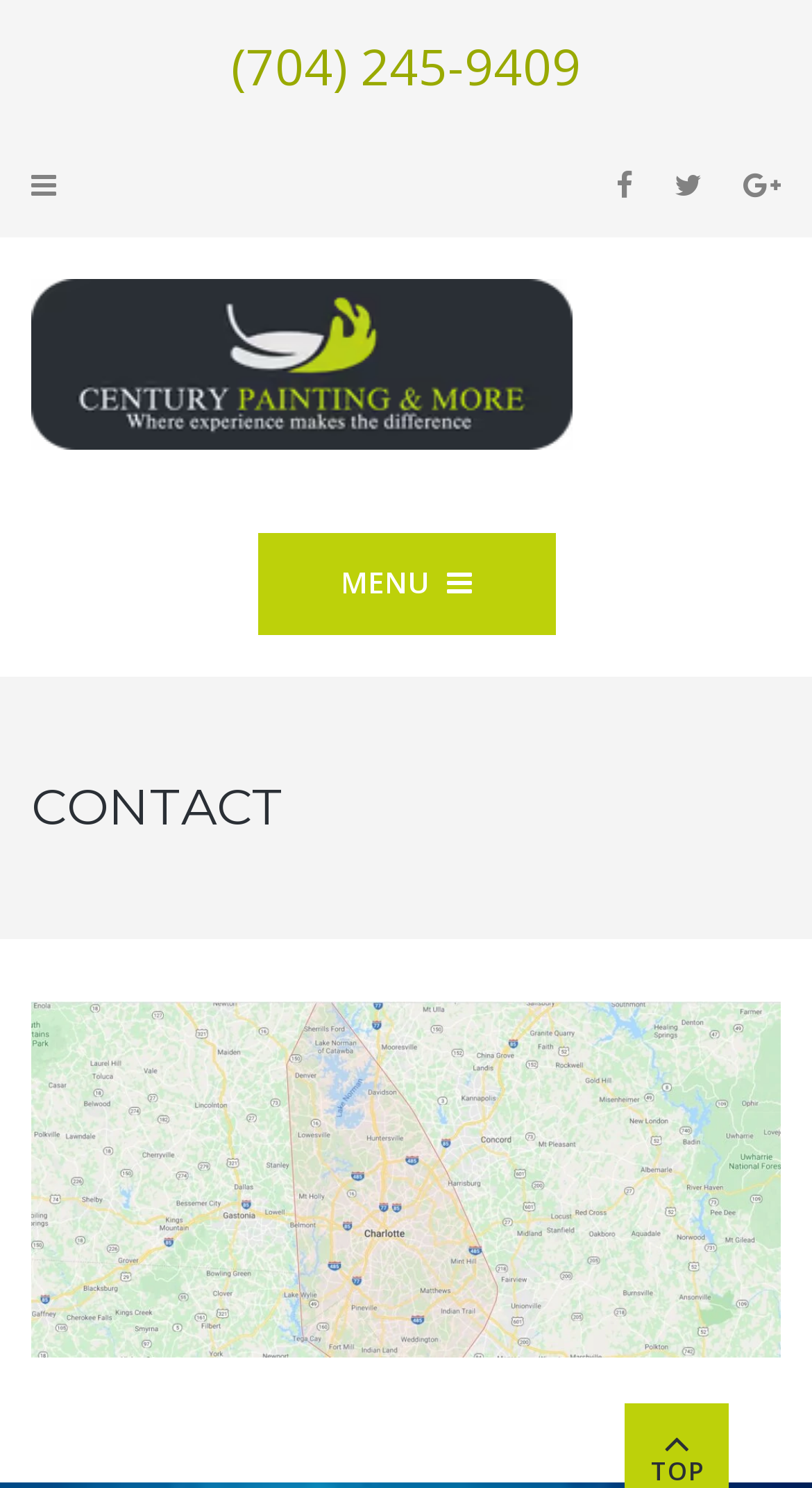Please use the details from the image to answer the following question comprehensively:
What is the main topic of the webpage?

The main topic of the webpage is related to painting services, as indicated by the presence of a heading element 'CONTACT' and a link element 'Painters in Charlotte'.